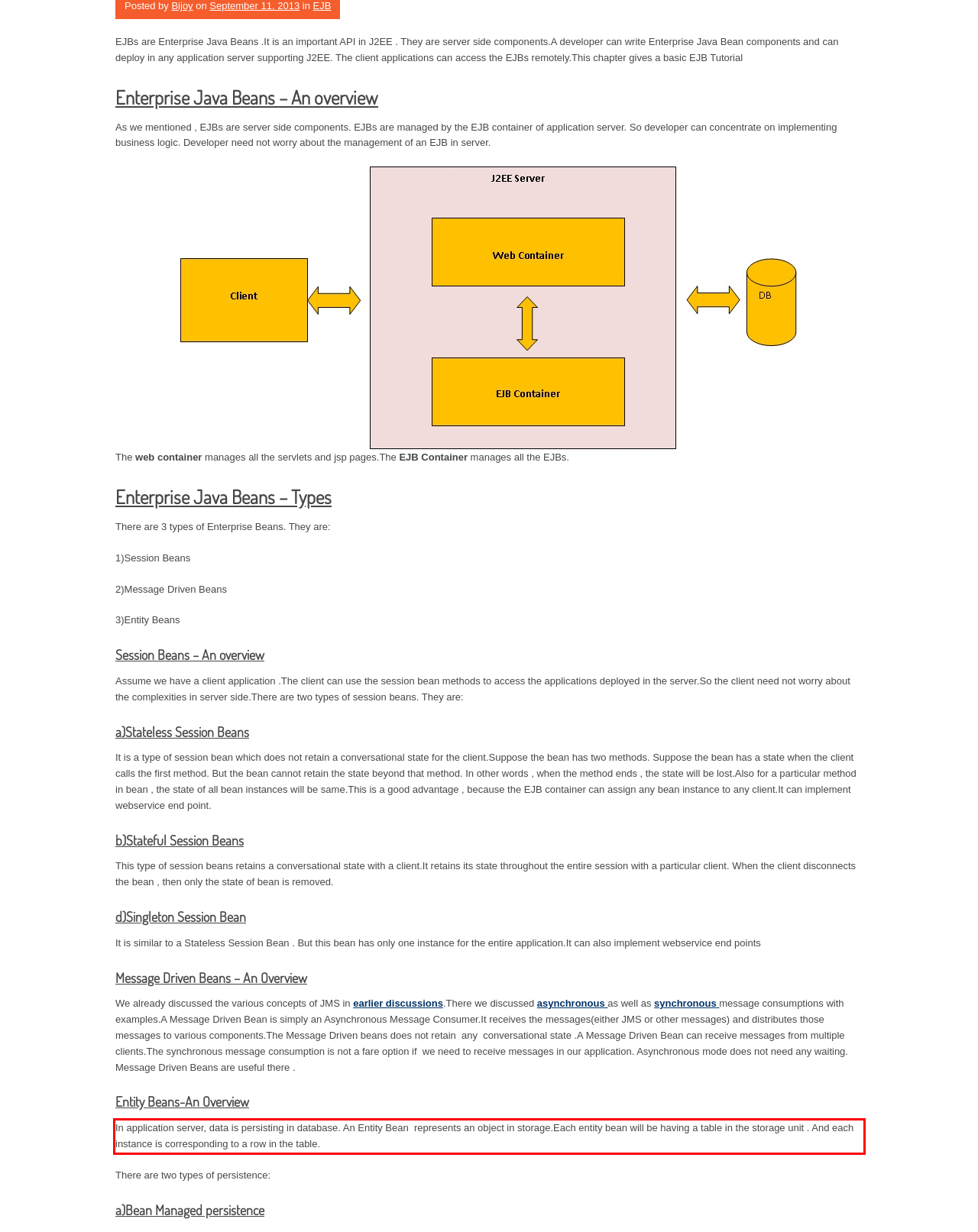You are provided with a screenshot of a webpage featuring a red rectangle bounding box. Extract the text content within this red bounding box using OCR.

In application server, data is persisting in database. An Entity Bean represents an object in storage.Each entity bean will be having a table in the storage unit . And each instance is corresponding to a row in the table.